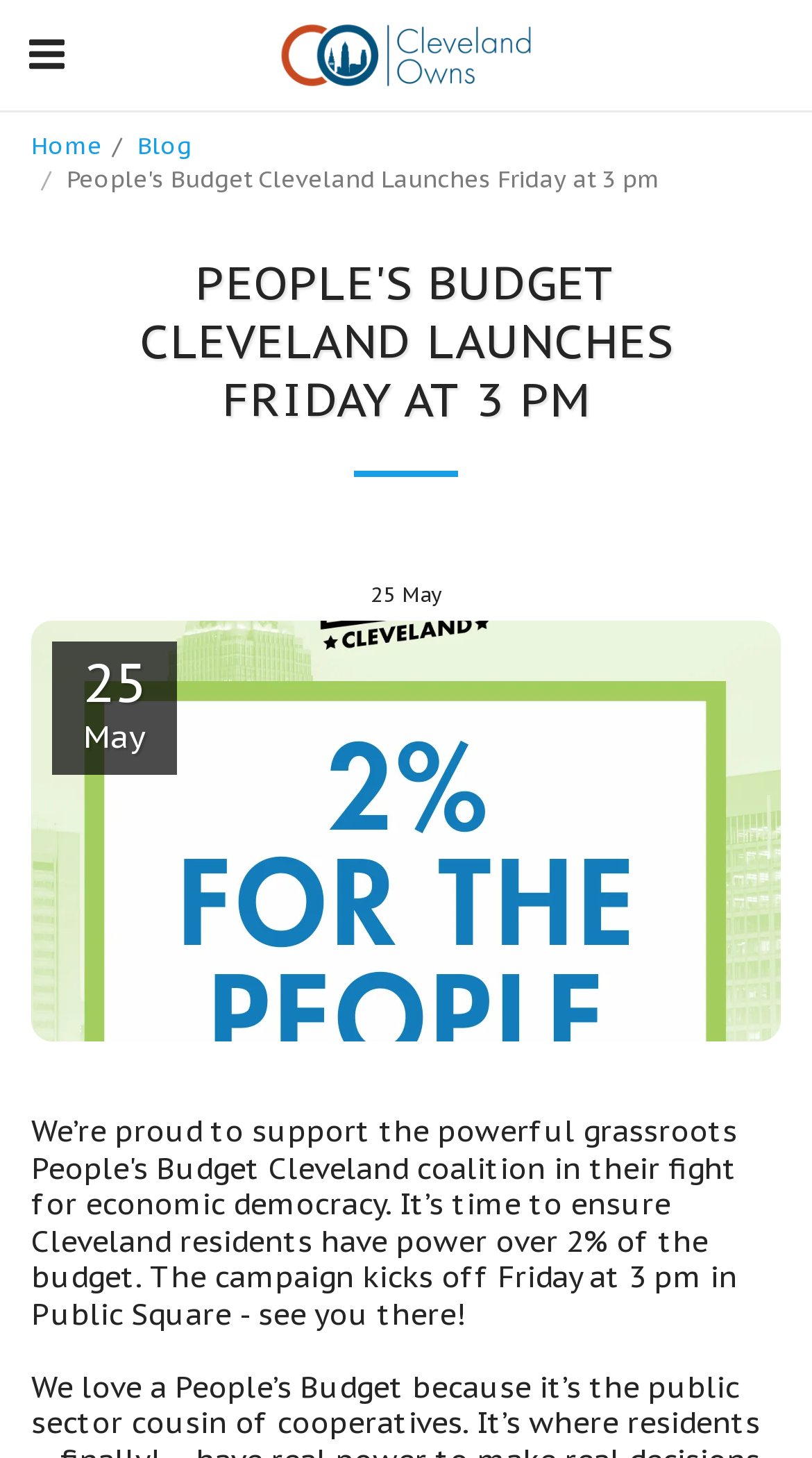What are the navigation options?
From the image, respond using a single word or phrase.

Home, Blog